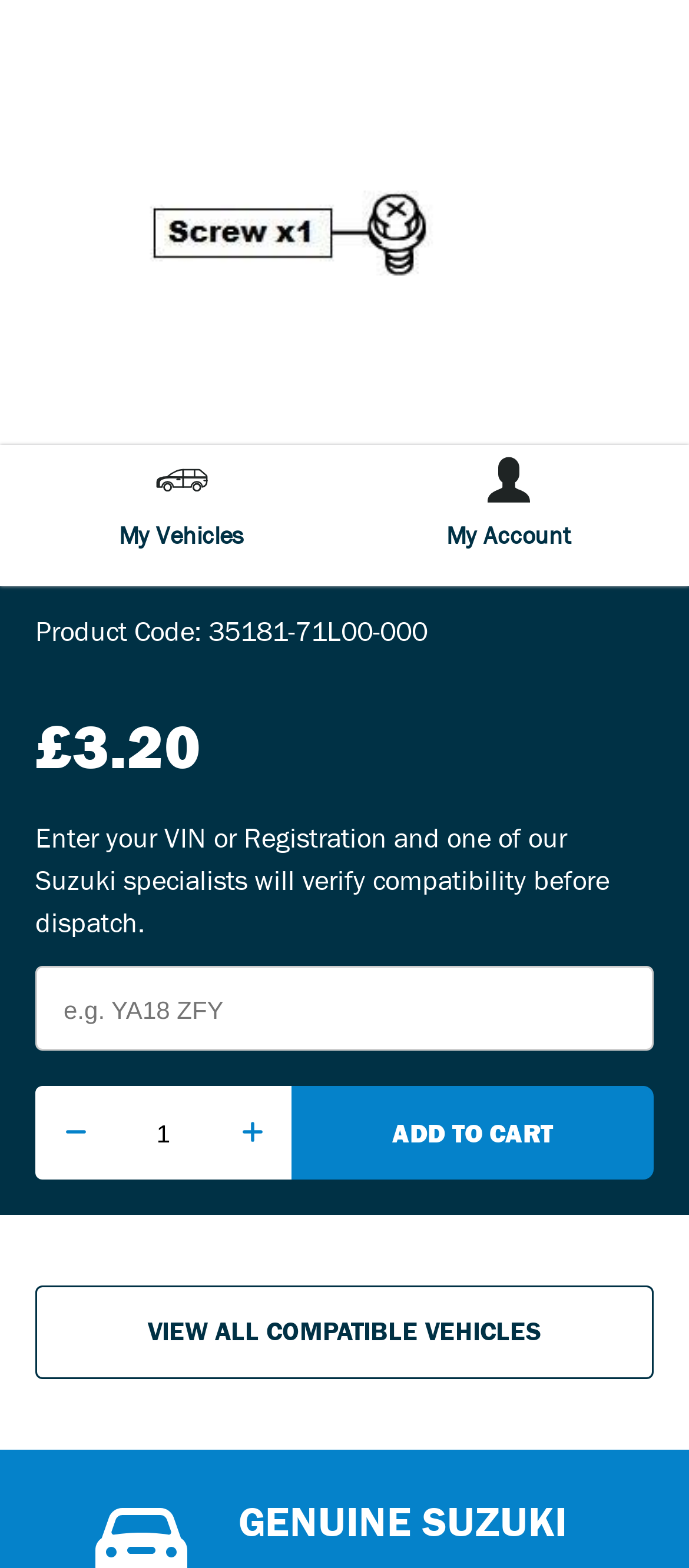Find the bounding box coordinates for the HTML element described as: "Add to Cart". The coordinates should consist of four float values between 0 and 1, i.e., [left, top, right, bottom].

[0.423, 0.692, 0.949, 0.752]